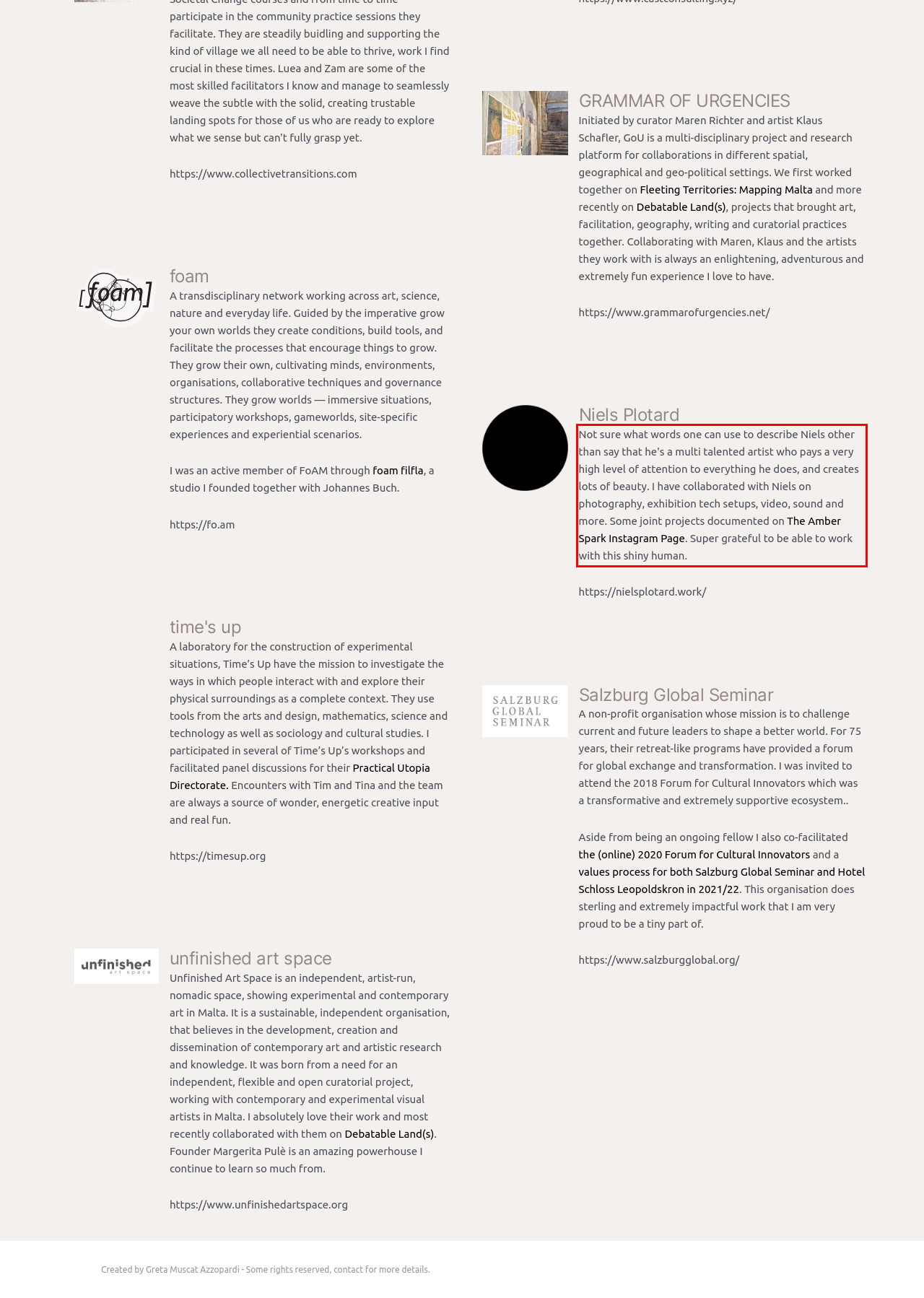Given a webpage screenshot, identify the text inside the red bounding box using OCR and extract it.

Not sure what words one can use to describe Niels other than say that he's a multi talented artist who pays a very high level of attention to everything he does, and creates lots of beauty. I have collaborated with Niels on photography, exhibition tech setups, video, sound and more. Some joint projects documented on The Amber Spark Instagram Page. Super grateful to be able to work with this shiny human.